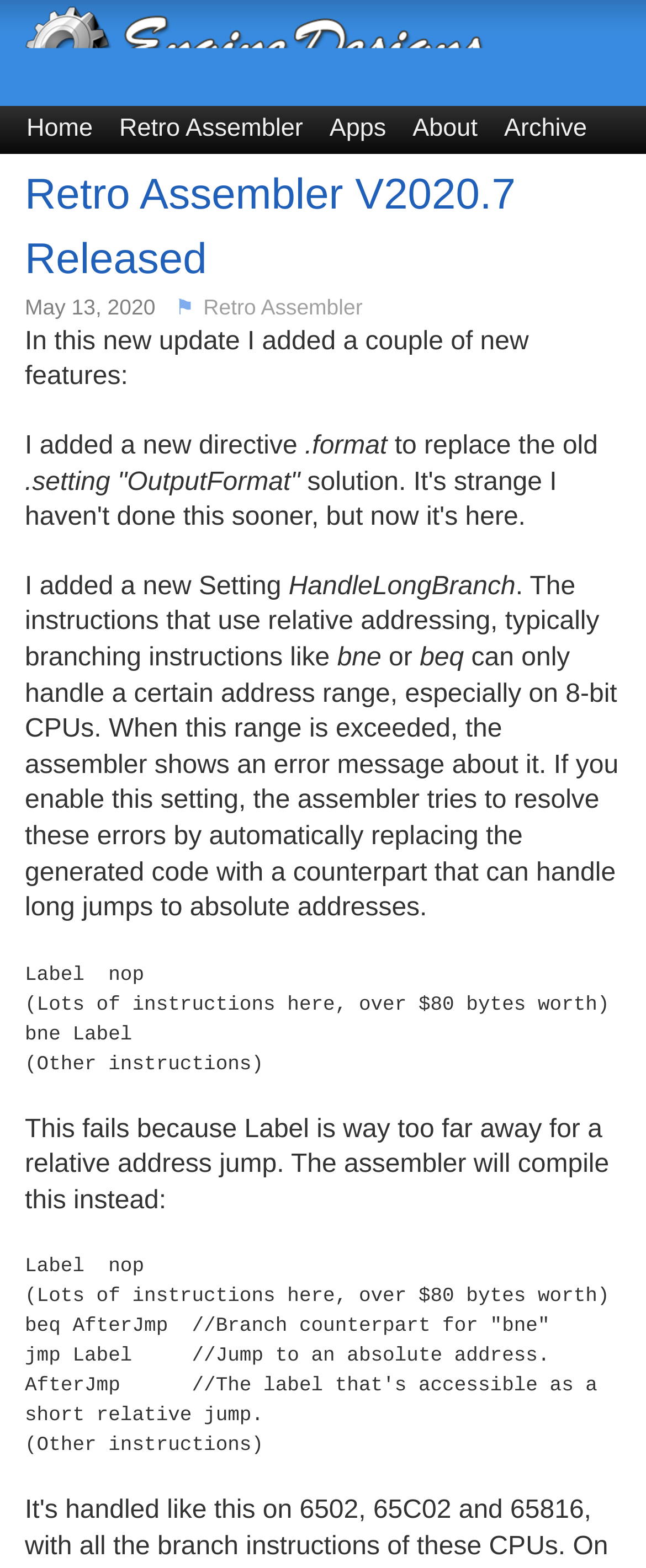What is the new directive added in the update?
Give a one-word or short phrase answer based on the image.

.format